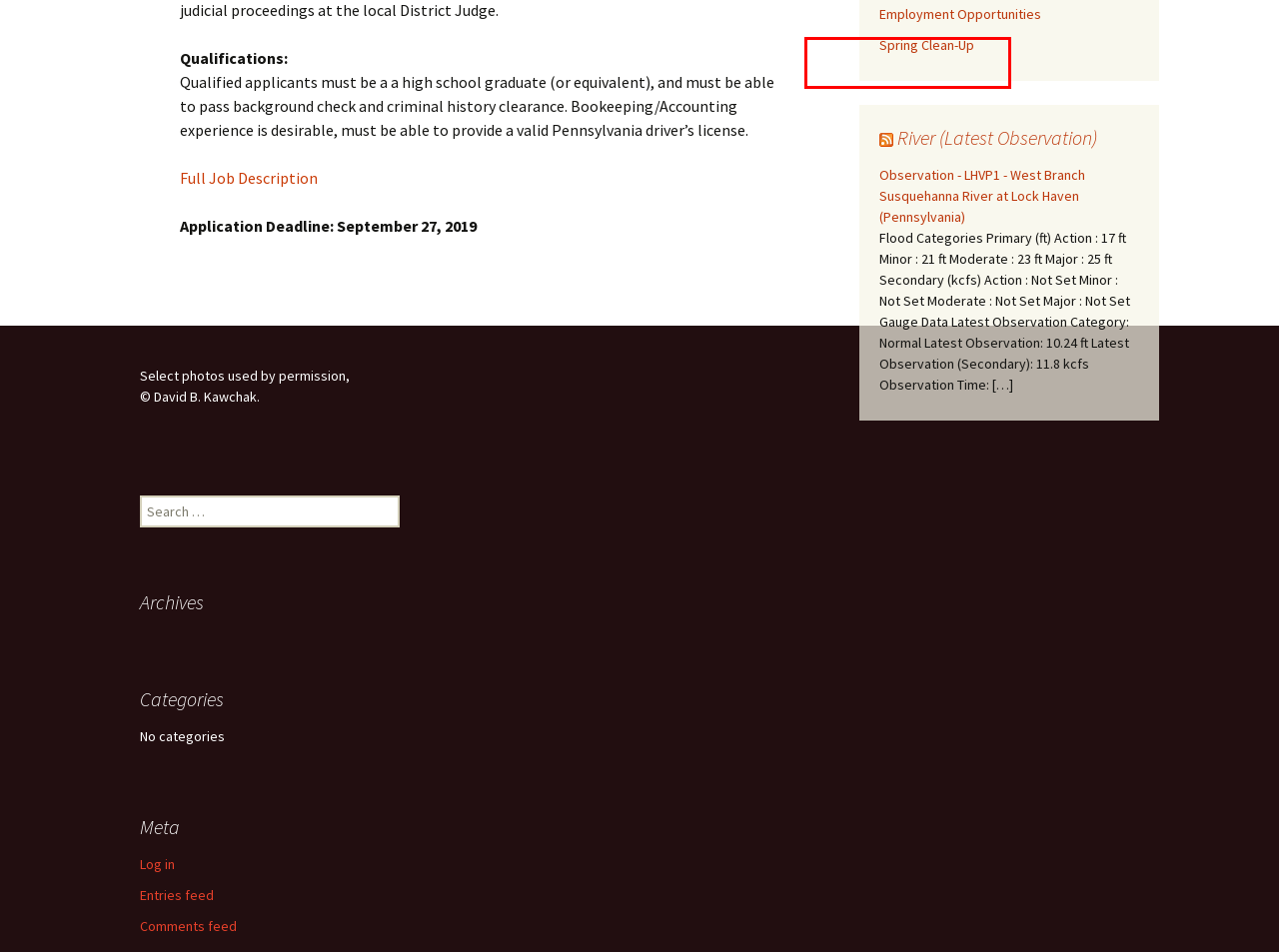Look at the screenshot of a webpage where a red bounding box surrounds a UI element. Your task is to select the best-matching webpage description for the new webpage after you click the element within the bounding box. The available options are:
A. Press Release - City of Lock Haven, PA
B. Housing Rehabilitation Program - City of Lock Haven, PA
C. Organization & Records - City of Lock Haven, PA
D. Land Use and Transportation - City of Lock Haven, PA
E. City of Lock Haven, PA
F. Department Roster - City of Lock Haven, PA
G. National Weather Service Advanced Hydrologic Prediction Service
H. Community Development Block Grants - City of Lock Haven, PA

F